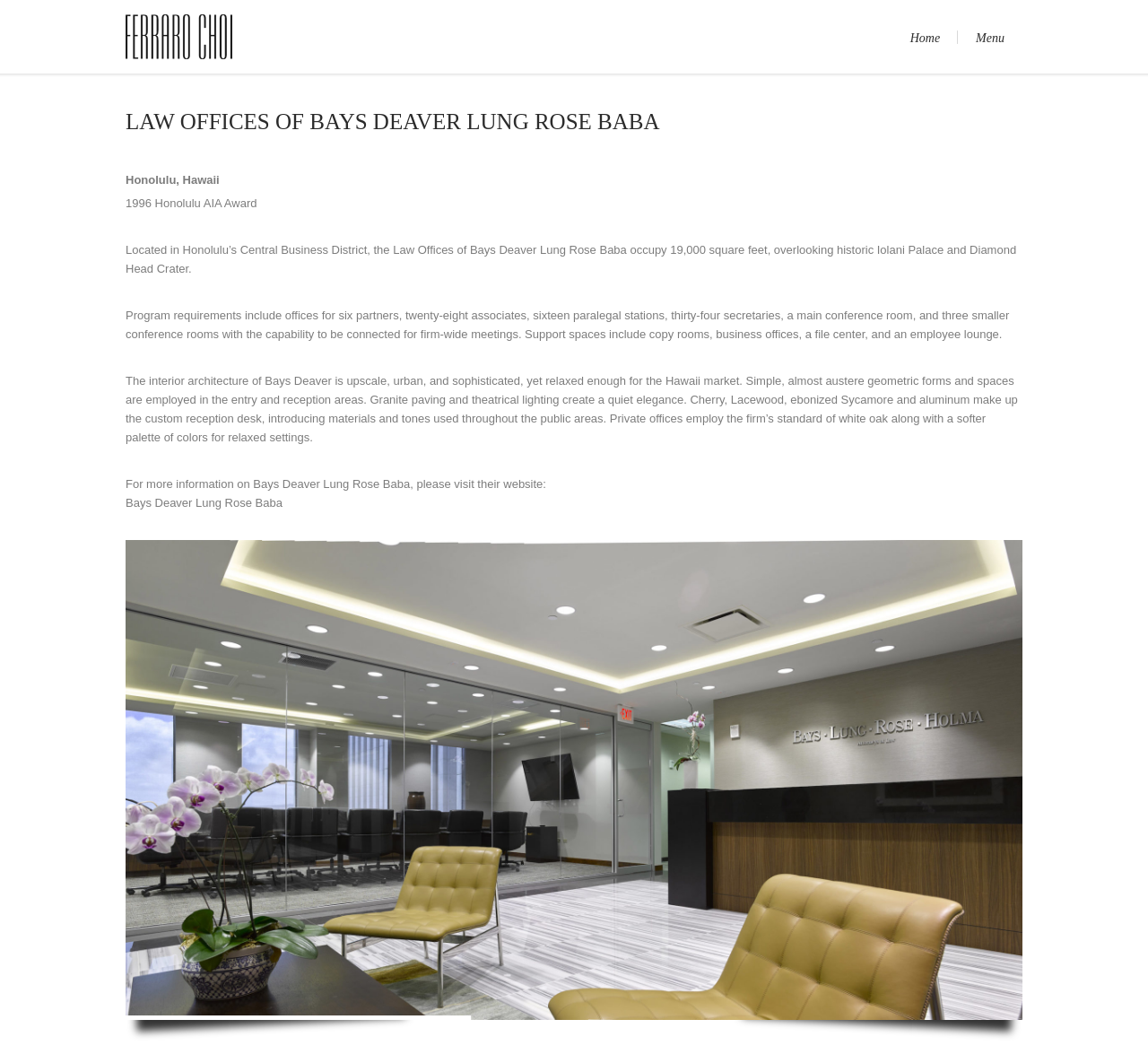Please respond in a single word or phrase: 
How many square feet does the law office occupy?

19,000